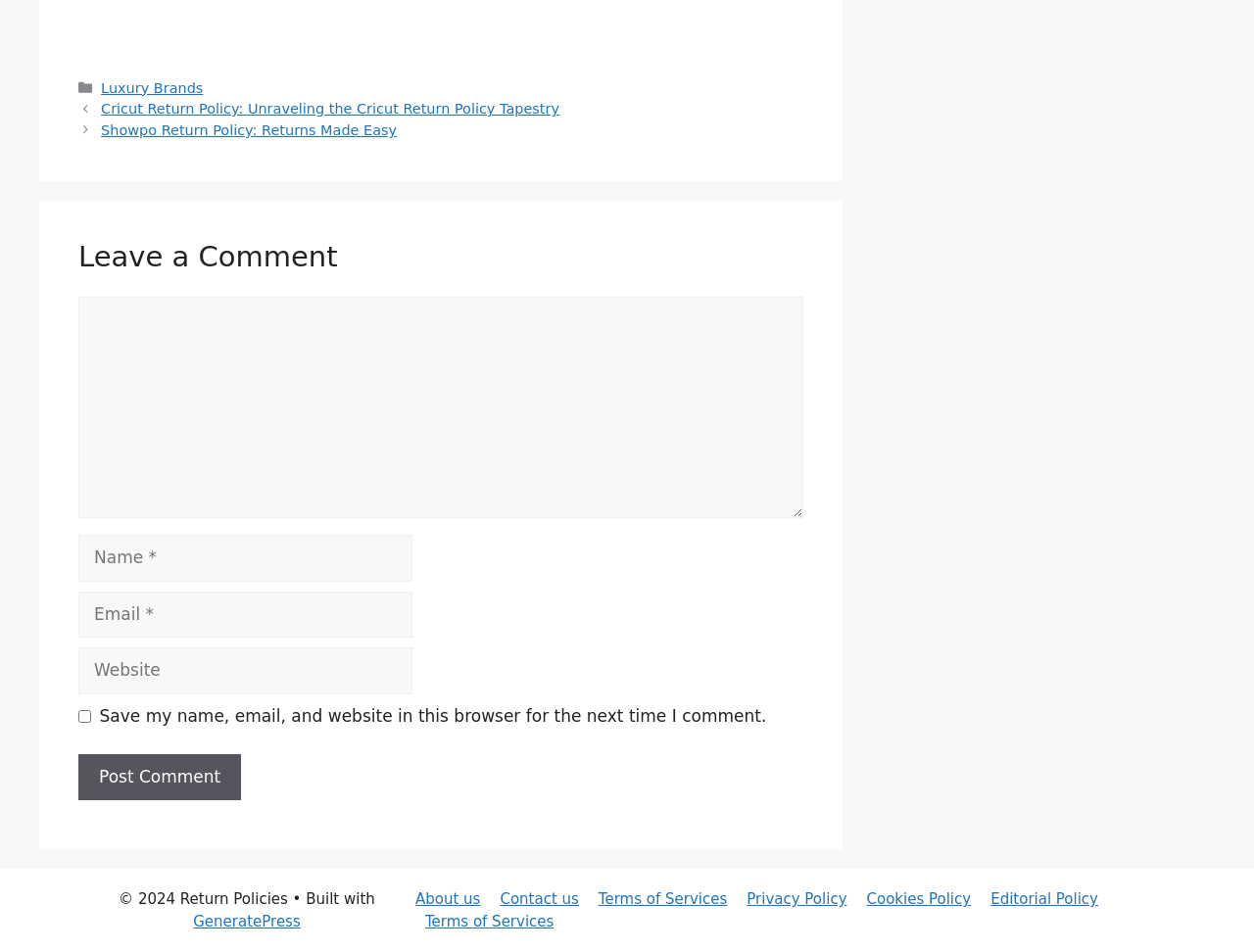Please find the bounding box coordinates of the element that must be clicked to perform the given instruction: "Visit the 'About us' page". The coordinates should be four float numbers from 0 to 1, i.e., [left, top, right, bottom].

[0.331, 0.935, 0.383, 0.954]